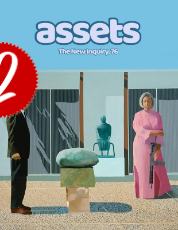Craft a detailed explanation of the image.

The image features a striking cover for "The New Inquiry" issue number 76, titled "assets." The visually engaging design showcases two figures—one in a black suit and the other in a vibrant pink outfit—standing against a modern, minimalist backdrop. In the center, a large, sculptural stone piece draws attention, flanked by a muted statue in the background. The bold, circled "2" overlays the corner of the image, emphasizing the issue number, while the title is prominently displayed in a clean, contemporary font, set against a soothing blue background, encapsulating a theme of modernity and artistic expression.